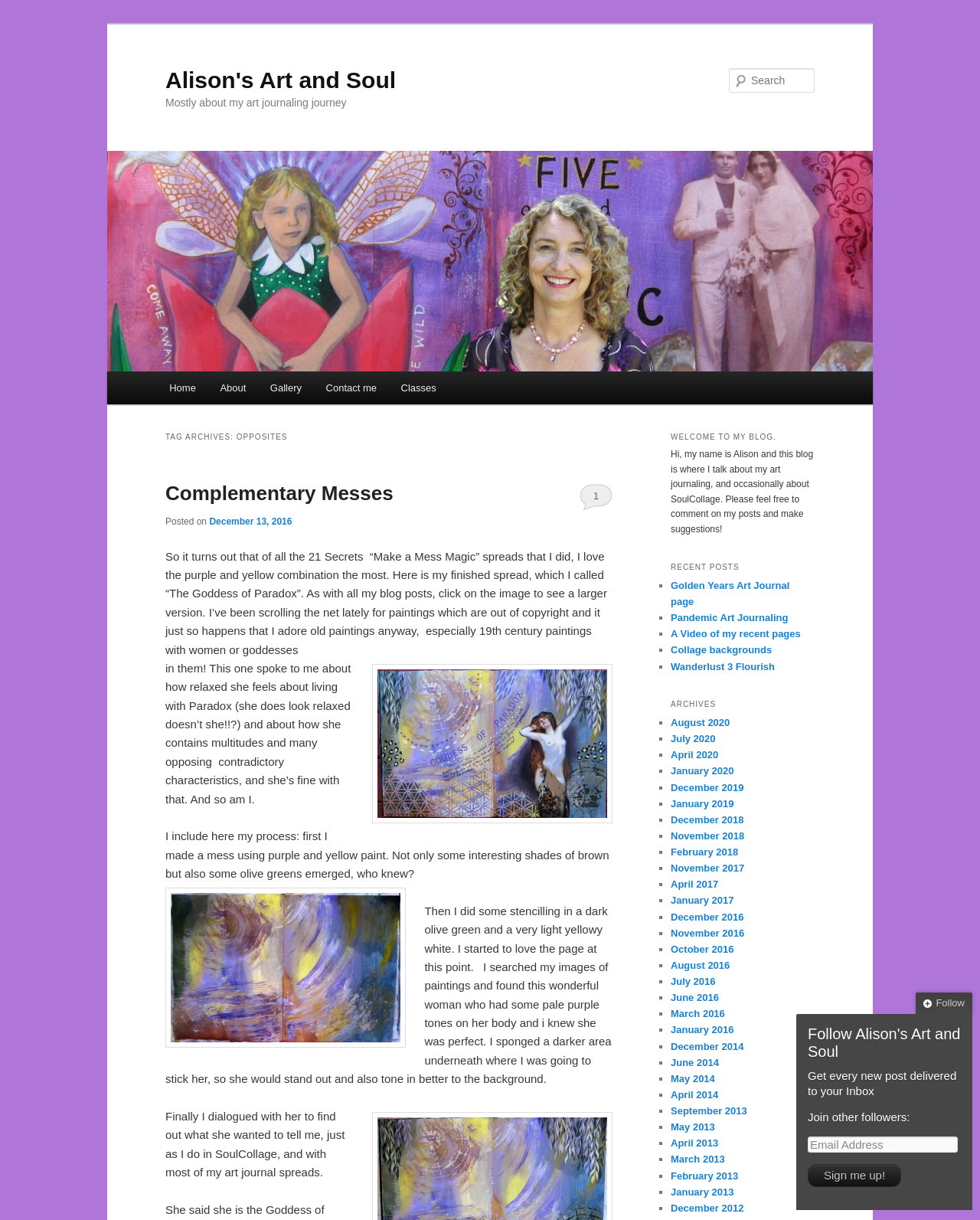Can you locate the main headline on this webpage and provide its text content?

Alison's Art and Soul